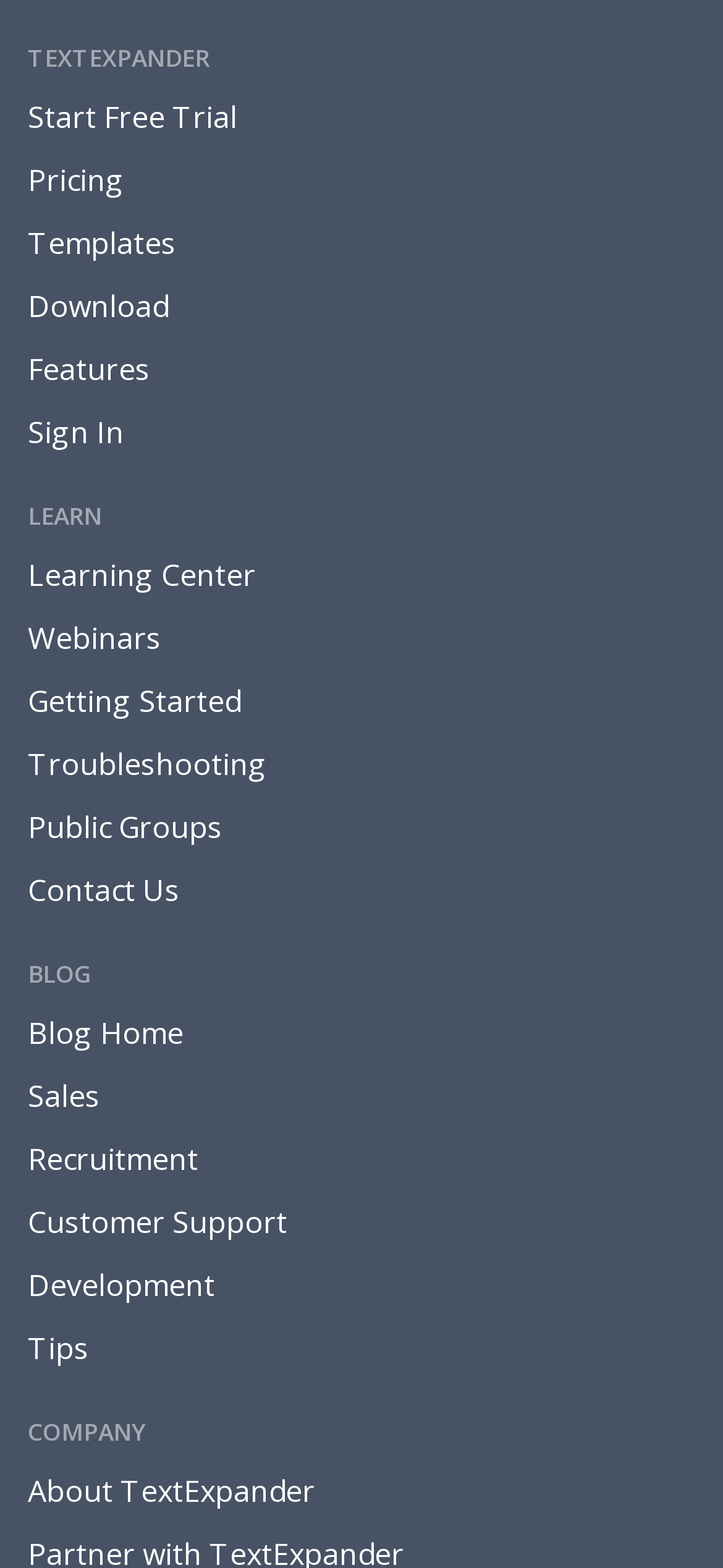Given the element description Sales, specify the bounding box coordinates of the corresponding UI element in the format (top-left x, top-left y, bottom-right x, bottom-right y). All values must be between 0 and 1.

[0.038, 0.686, 0.138, 0.712]